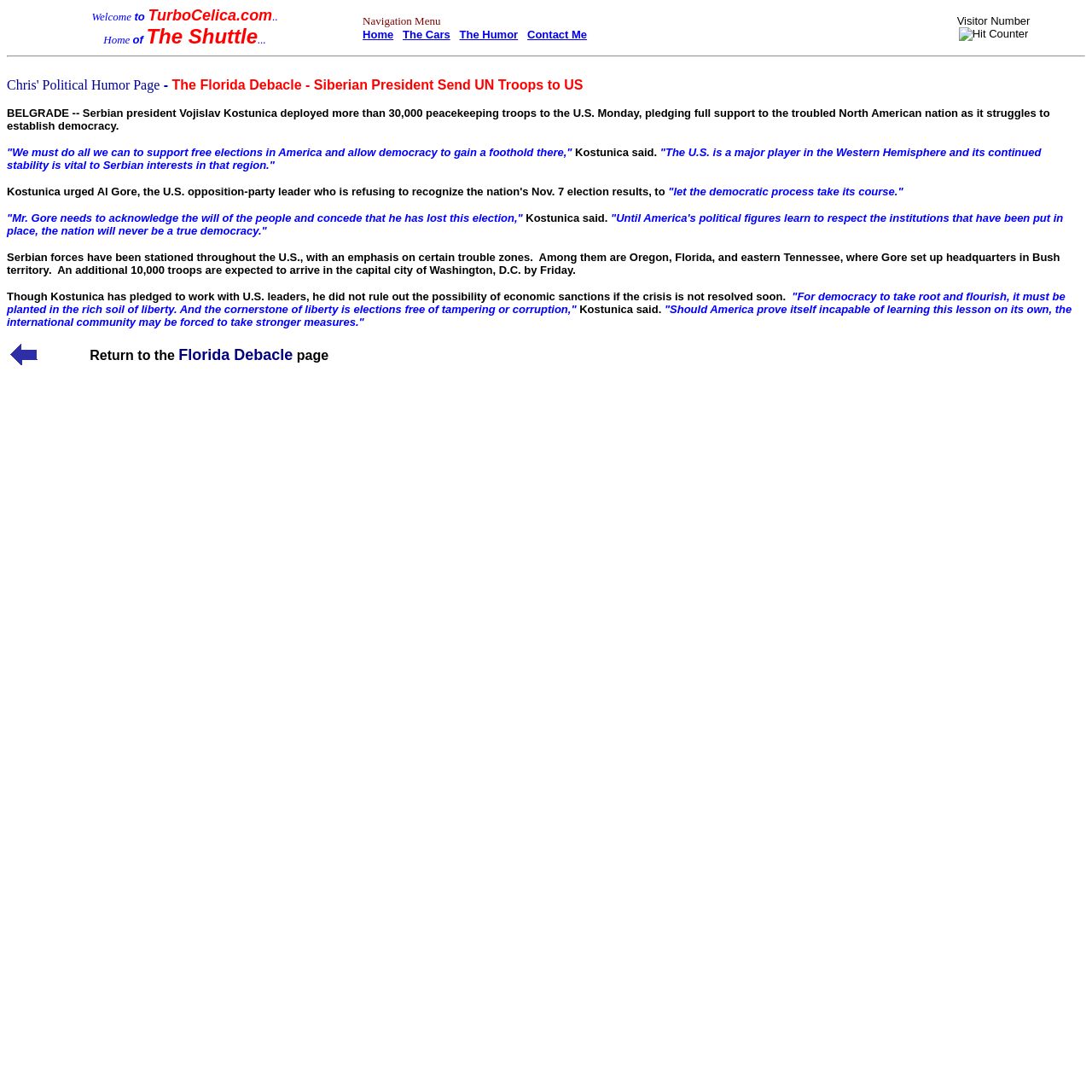Provide a thorough description of the webpage you see.

The webpage is about the Florida election debacle, with a focus on a satirical article about a Serbian president sending UN troops to the US. At the top of the page, there is a navigation menu with links to "Home", "The Cars", "The Humor", and "Contact Me". Below the navigation menu, there is a hit counter image.

The main content of the page is an article with a title "The Florida Debacle - Siberian President Send UN Troops to US". The article is divided into several paragraphs, with quotes from the Serbian president Vojislav Kostunica. The text describes the deployment of peacekeeping troops to the US, with the goal of supporting free elections in America and allowing democracy to gain a foothold.

The article also mentions the president's statements about the importance of respecting institutions and the need for democracy to take root in the US. There are also mentions of economic sanctions and the possibility of stronger measures if the crisis is not resolved soon.

At the bottom of the page, there is a table with a link to return to the "Florida Debacle" page, accompanied by a small image. Overall, the page has a simple layout with a focus on the satirical article and its content.